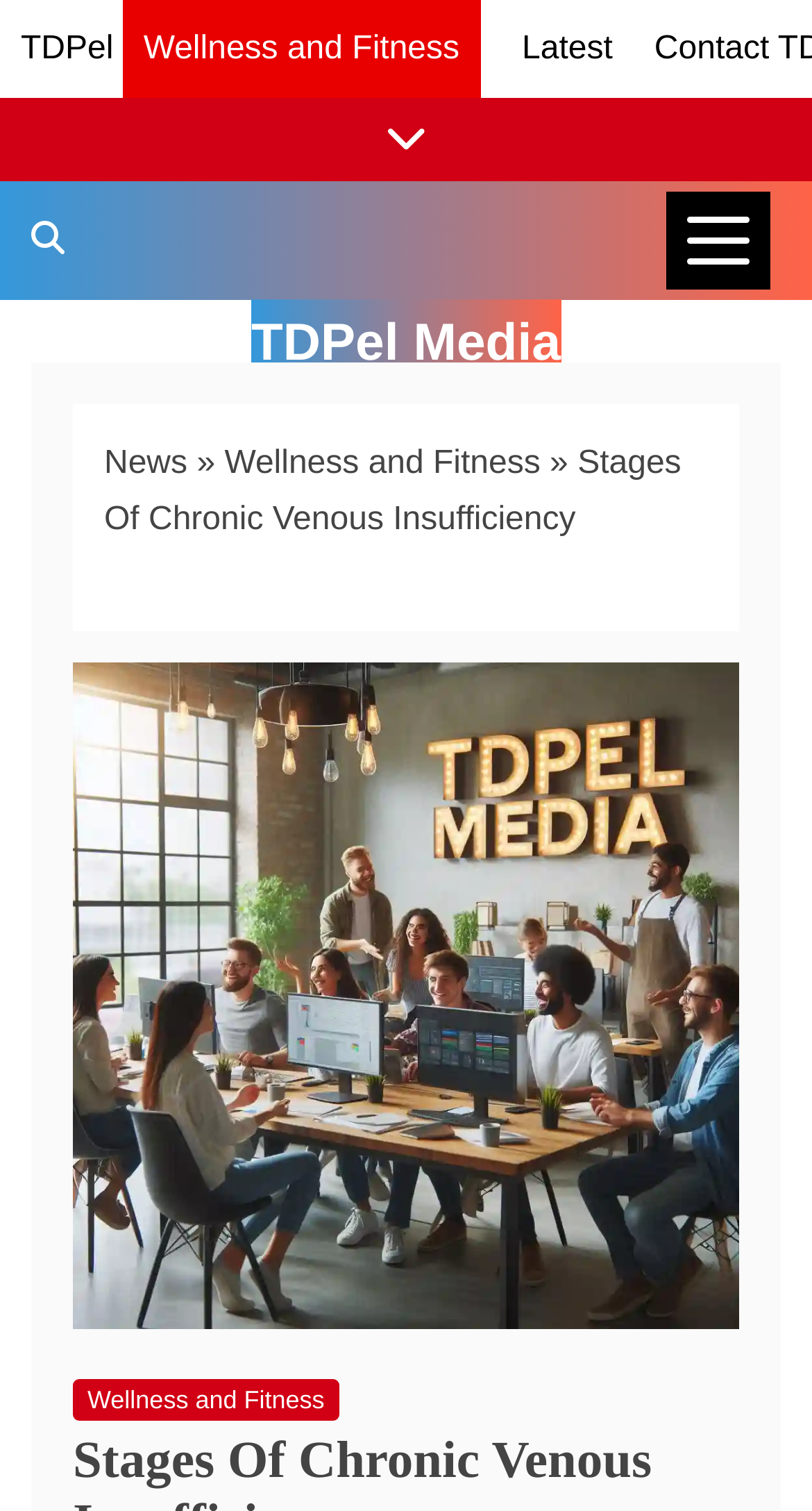Respond concisely with one word or phrase to the following query:
What is the category of the news section?

Wellness and Fitness